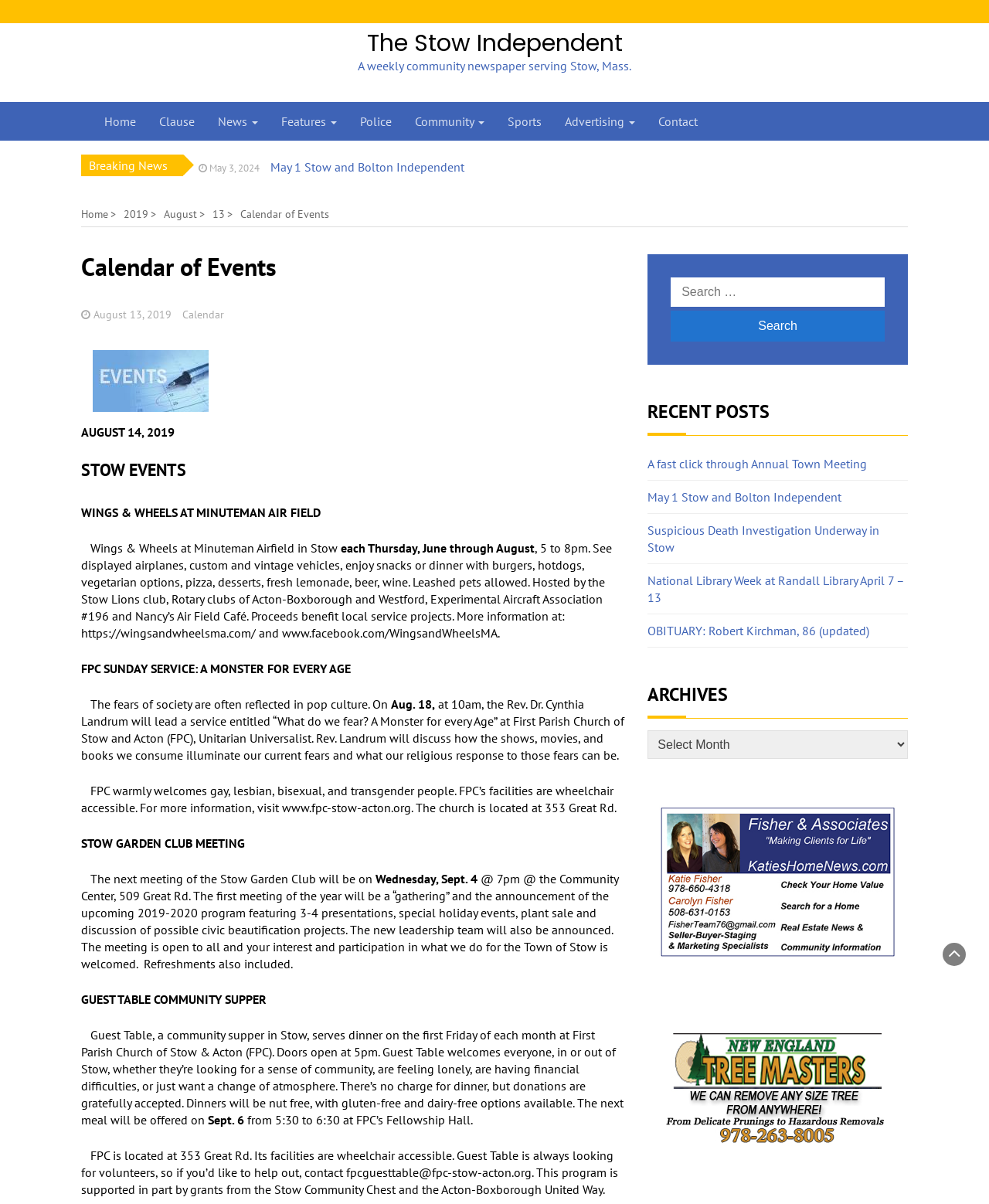Determine the bounding box coordinates of the clickable region to execute the instruction: "Go to sauna home essentials and accessories". The coordinates should be four float numbers between 0 and 1, denoted as [left, top, right, bottom].

None